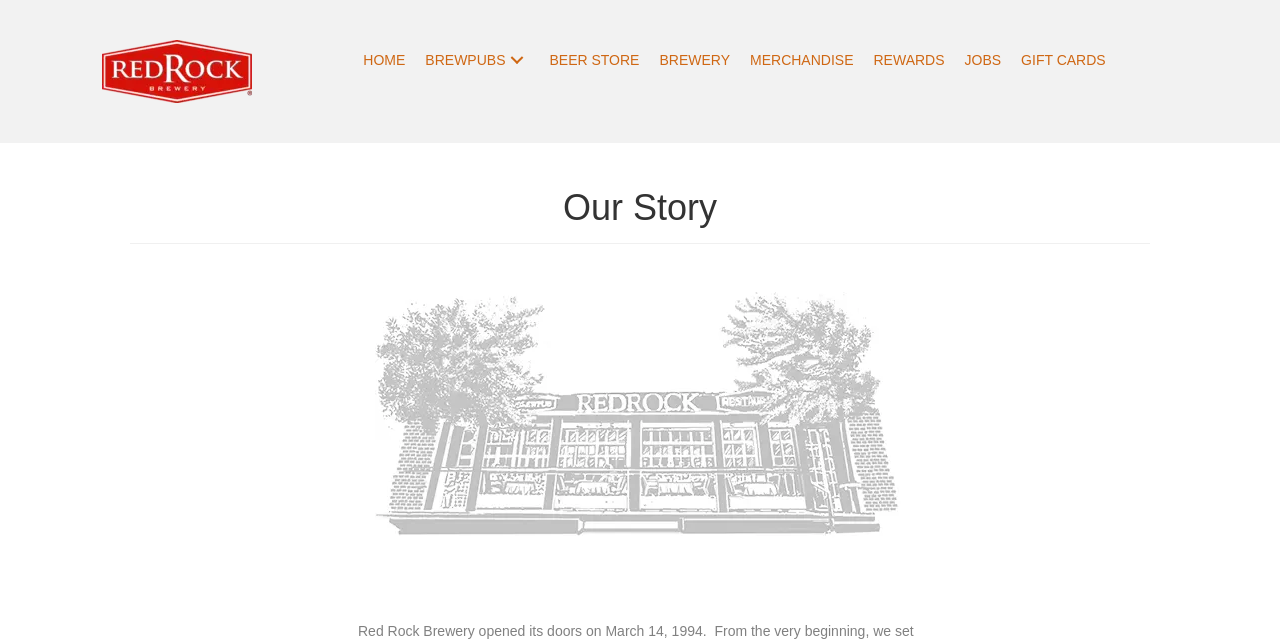Find the bounding box coordinates of the element's region that should be clicked in order to follow the given instruction: "Visit the BEER STORE". The coordinates should consist of four float numbers between 0 and 1, i.e., [left, top, right, bottom].

[0.421, 0.062, 0.507, 0.125]